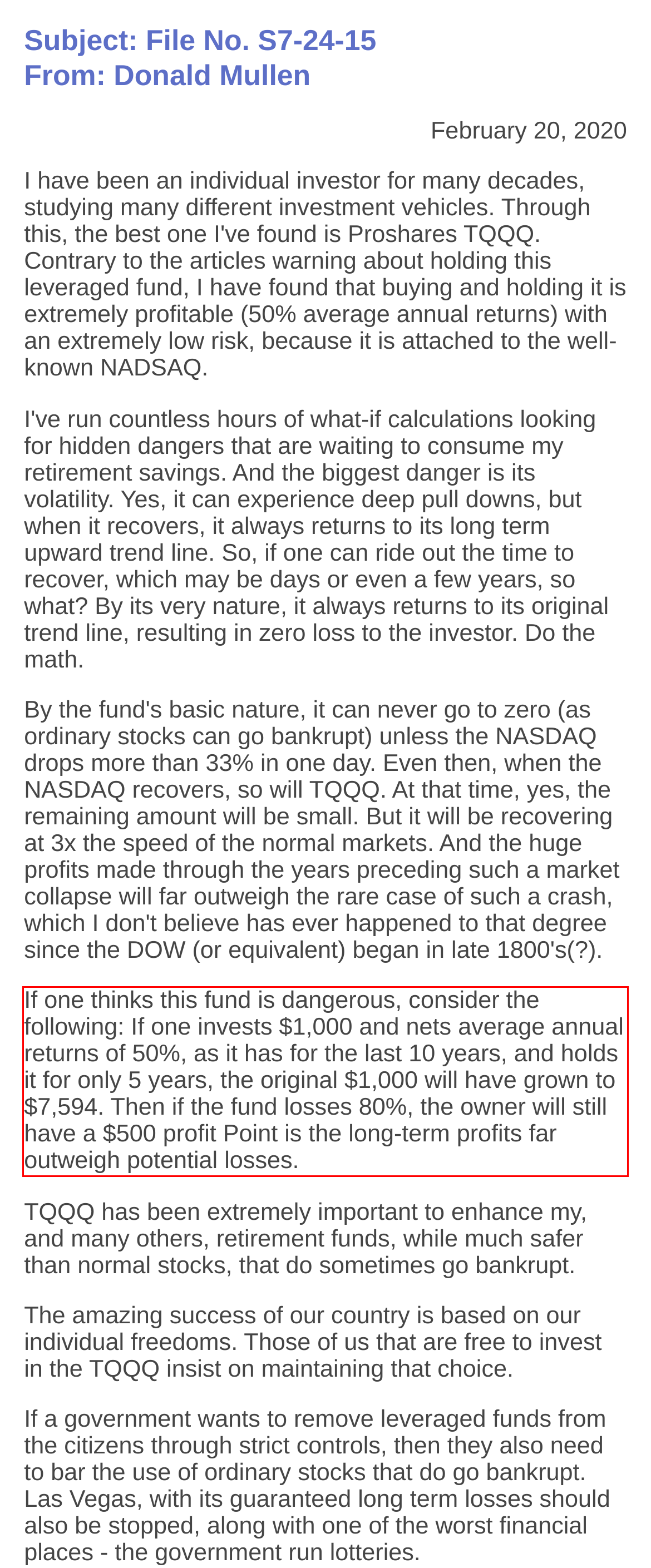From the provided screenshot, extract the text content that is enclosed within the red bounding box.

If one thinks this fund is dangerous, consider the following: If one invests $1,000 and nets average annual returns of 50%, as it has for the last 10 years, and holds it for only 5 years, the original $1,000 will have grown to $7,594. Then if the fund losses 80%, the owner will still have a $500 profit Point is the long-term profits far outweigh potential losses.